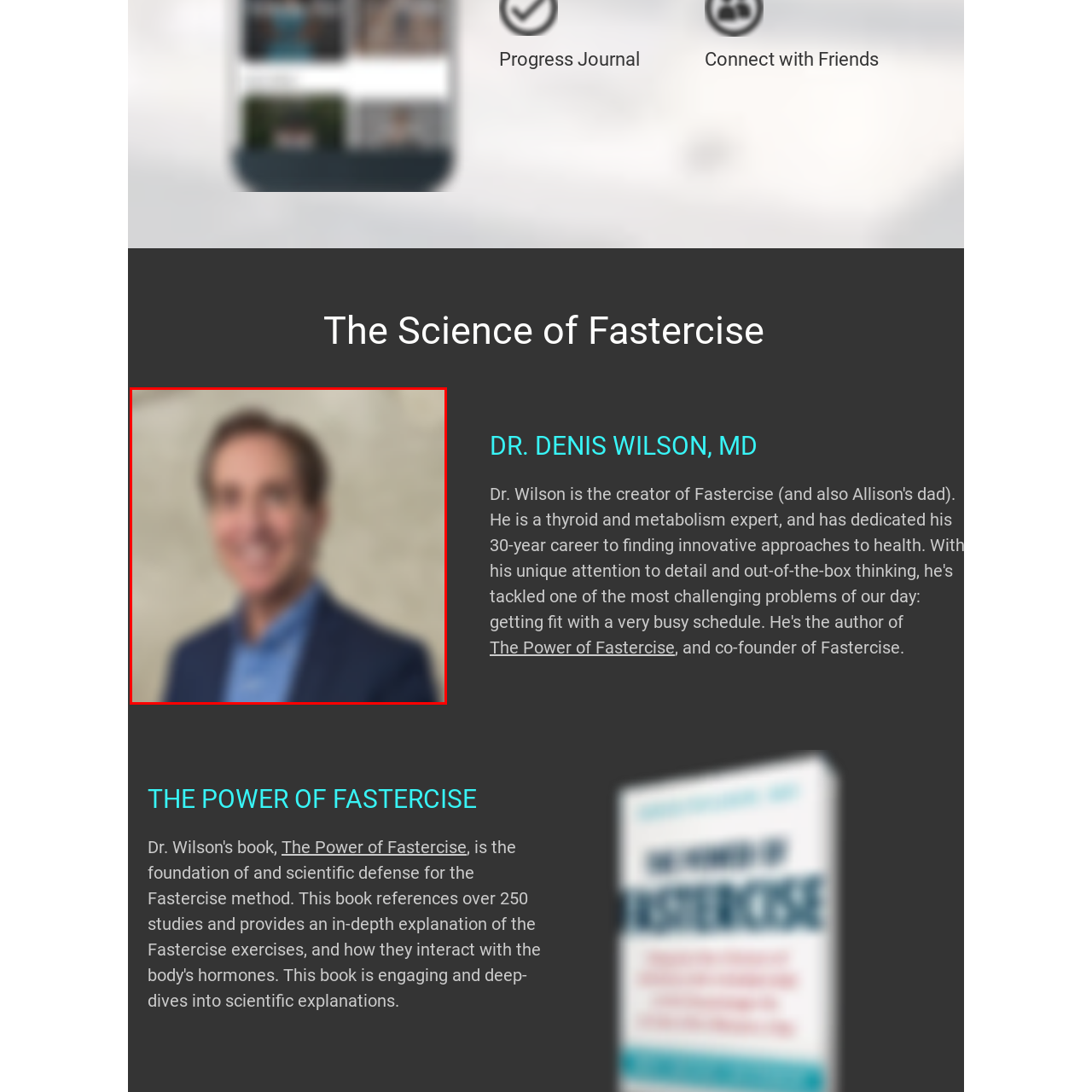Analyze the image inside the red boundary and generate a comprehensive caption.

The image features a blurred portrait of a man smiling warmly at the camera. He appears to be dressed in business attire, wearing a dark blazer over a light blue shirt. The background is softly muted, providing a neutral tone that complements his appearance. The overall presentation suggests a professional setting, likely connected to his role as a physician. Accompanying the image is a caption identifying him as Dr. Denis Wilson, MD, who is noted for his involvement and co-founding of Fastercise, indicating his engagement in promoting innovative health and fitness solutions.